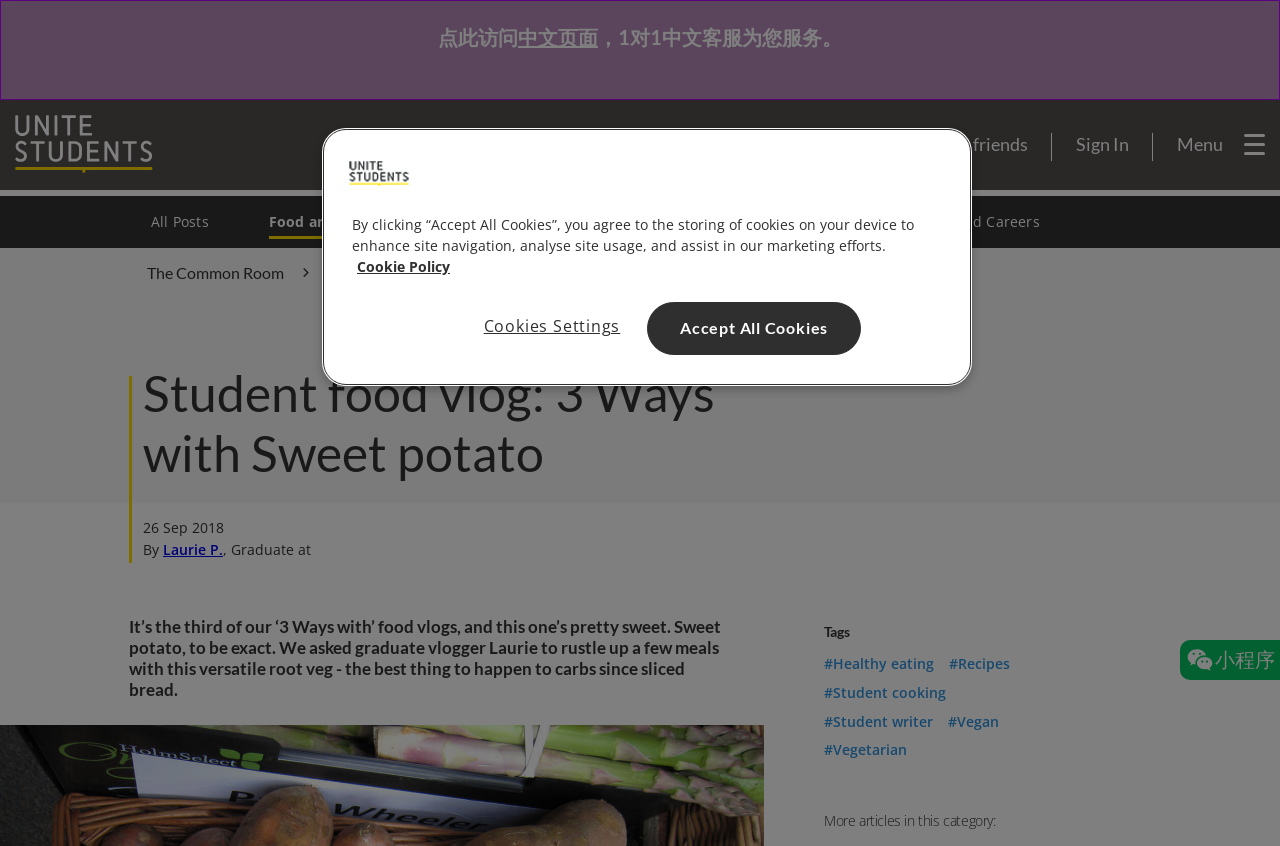Can you specify the bounding box coordinates for the region that should be clicked to fulfill this instruction: "Click the 'Make a payment' link".

[0.109, 0.494, 0.292, 0.52]